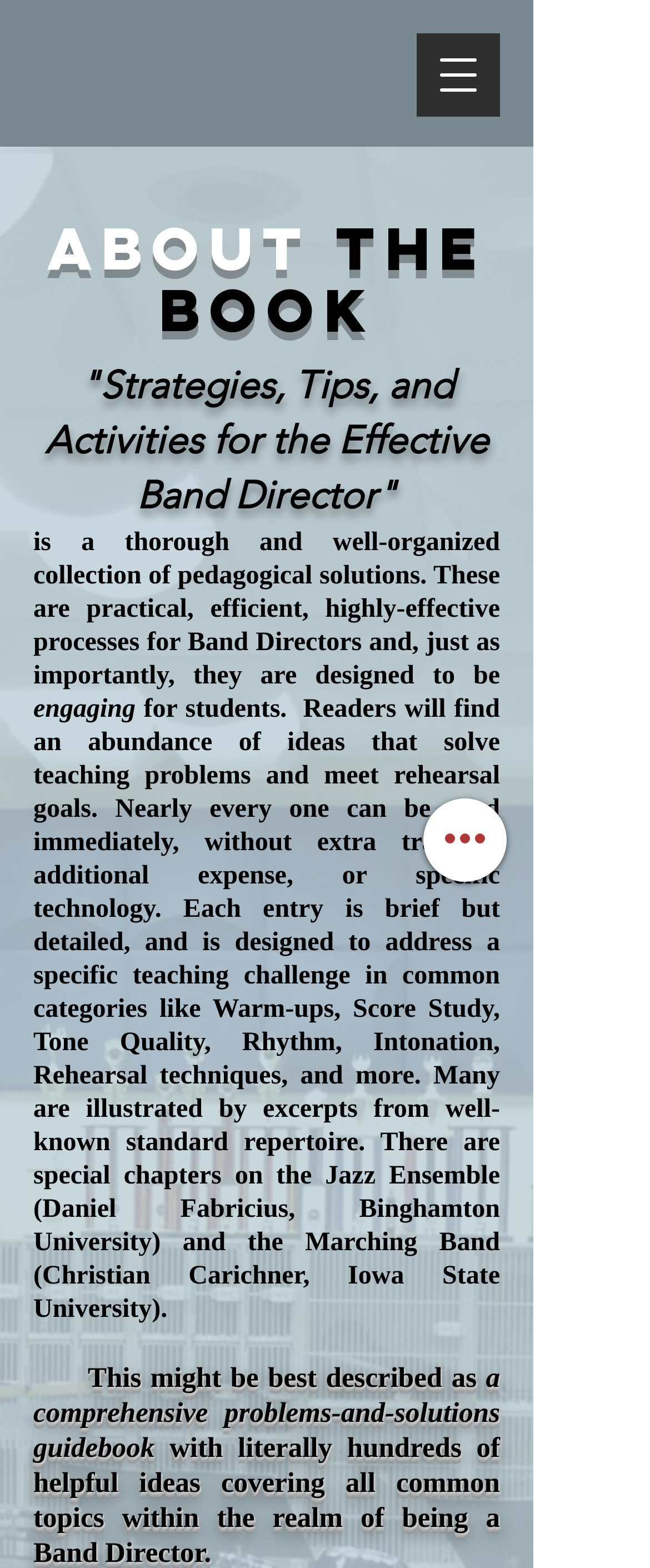How many ideas are presented in the book?
Deliver a detailed and extensive answer to the question.

According to the webpage, the book presents literally hundreds of helpful ideas covering all common topics within the realm of being a band director.